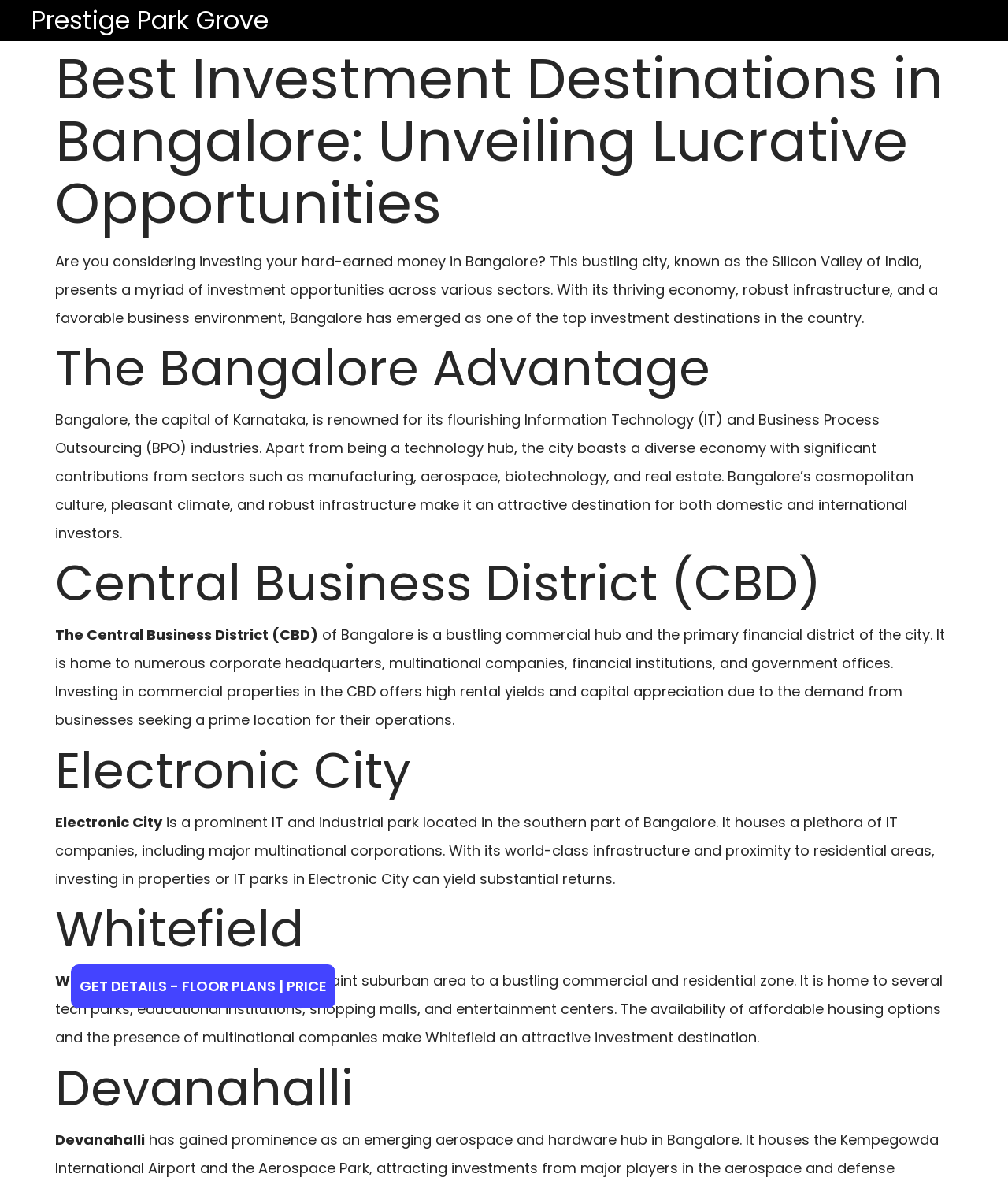Detail the webpage's structure and highlights in your description.

The webpage appears to be a real estate investment guide focused on Bangalore, India. At the top, there is a header with the title "Best Investment Destinations in Bangalore: Unveiling Lucrative Opportunities" and a link to "Prestige Park Grove". Below the header, there is a brief introduction to Bangalore as a prime investment destination, highlighting its thriving economy, robust infrastructure, and favorable business environment.

The page is divided into sections, each highlighting a specific area in Bangalore, including the Central Business District (CBD), Electronic City, Whitefield, and Devanahalli. Each section has a heading and a brief description of the area, its economy, and the benefits of investing in properties or IT parks in that region.

On the right side of the page, there is a call-to-action section with a link to "GET DETAILS - FLOOR PLANS | PRICE" and a form to fill out, which includes text boxes for name and mobile number, a combobox, and a "SEND" button. Above the form, there are two headings: "GET FLOOR PLANS | MASTER PLAN | PRICING" and "Get the Best - Price | Unit & Exclusive Offers".

At the top right corner, there is a "Close" button with an image of a cross.